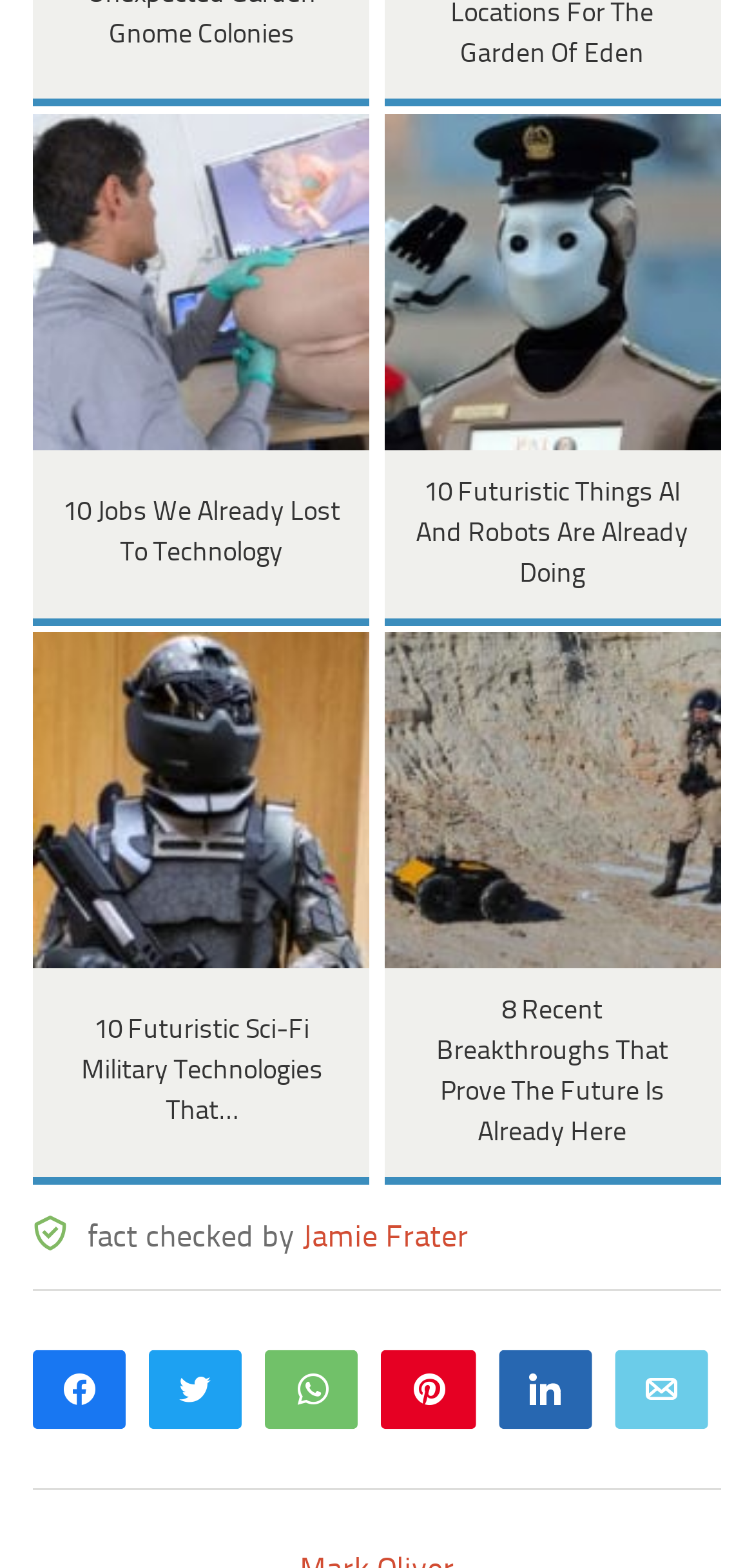Who fact-checked the article?
Provide a short answer using one word or a brief phrase based on the image.

Jamie Frater